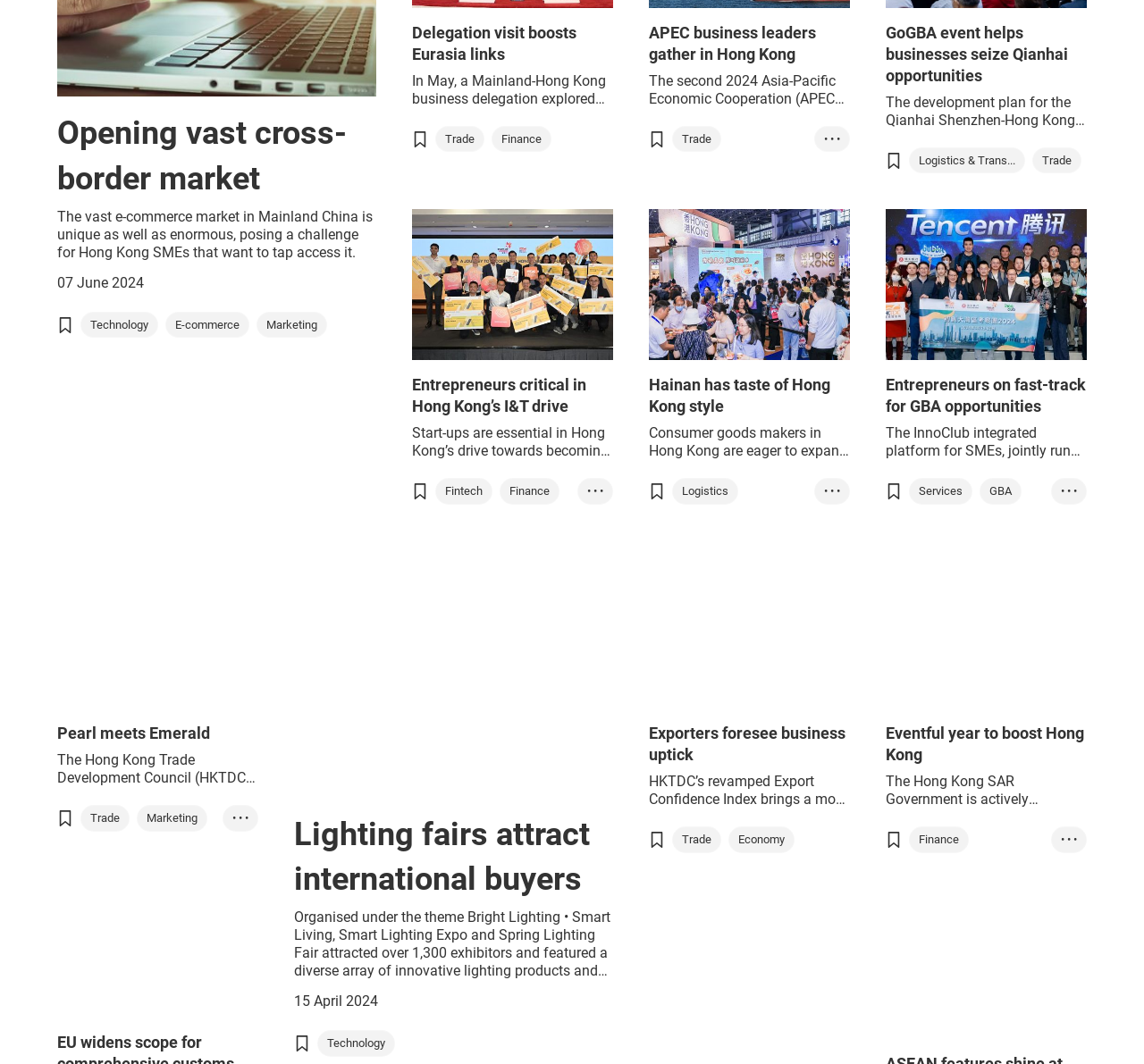What is the category of the link 'E-commerce'?
Using the visual information, answer the question in a single word or phrase.

E-commerce